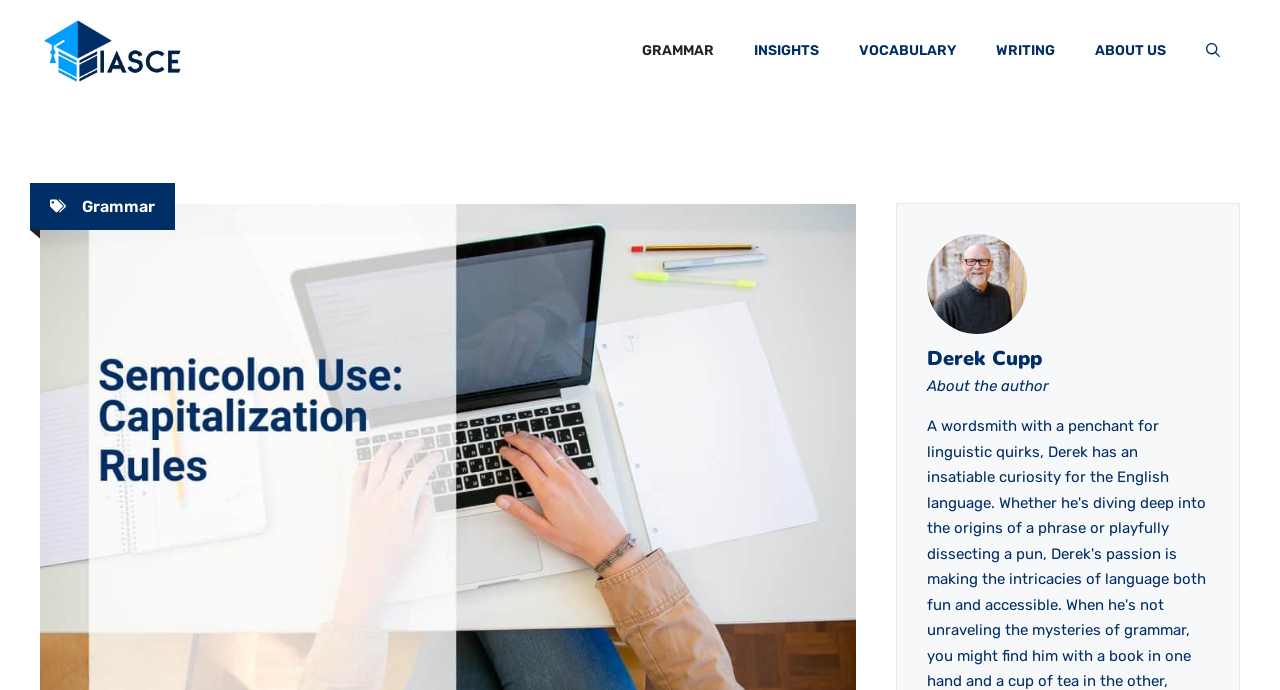What is the name of the site?
Please give a detailed and elaborate explanation in response to the question.

The answer can be found by looking at the banner element with the image and link having the text 'IASCE', which is located at the top of the webpage, indicating that IASCE is the name of the site.